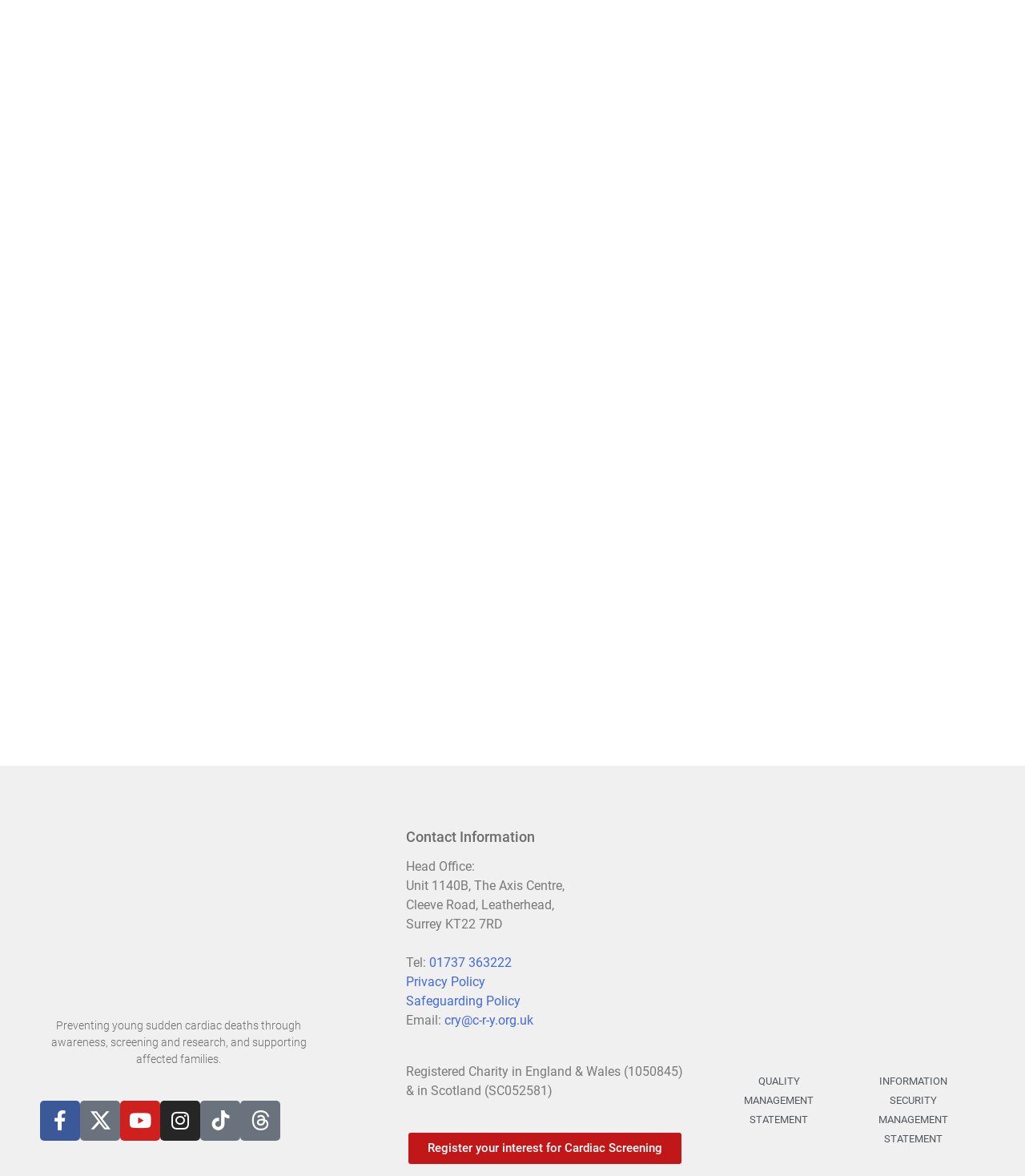Determine the bounding box coordinates for the element that should be clicked to follow this instruction: "Contact us by phone". The coordinates should be given as four float numbers between 0 and 1, in the format [left, top, right, bottom].

[0.415, 0.812, 0.499, 0.825]